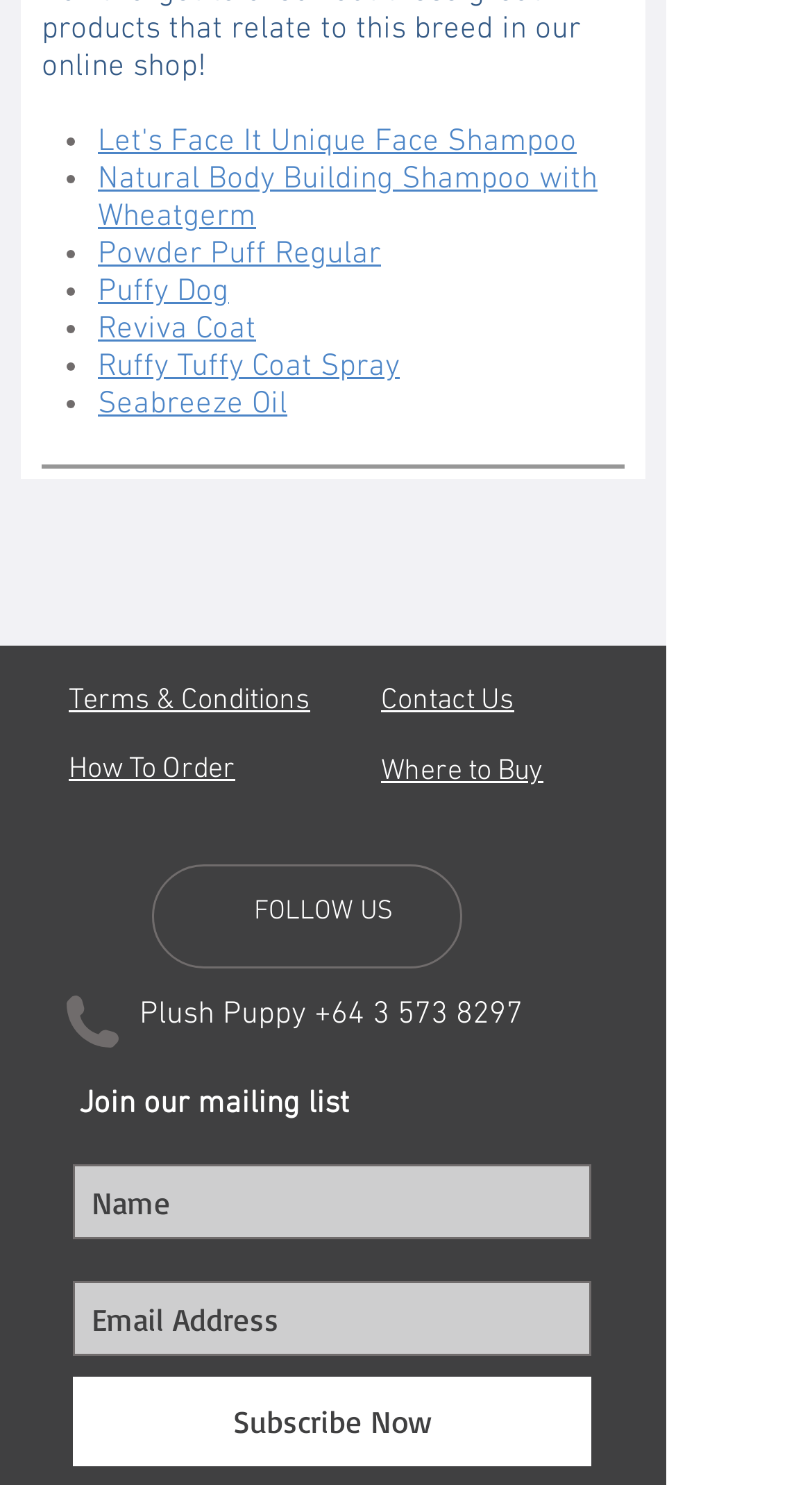Locate the bounding box coordinates of the area you need to click to fulfill this instruction: 'Visit FunEducation.com Blog'. The coordinates must be in the form of four float numbers ranging from 0 to 1: [left, top, right, bottom].

None